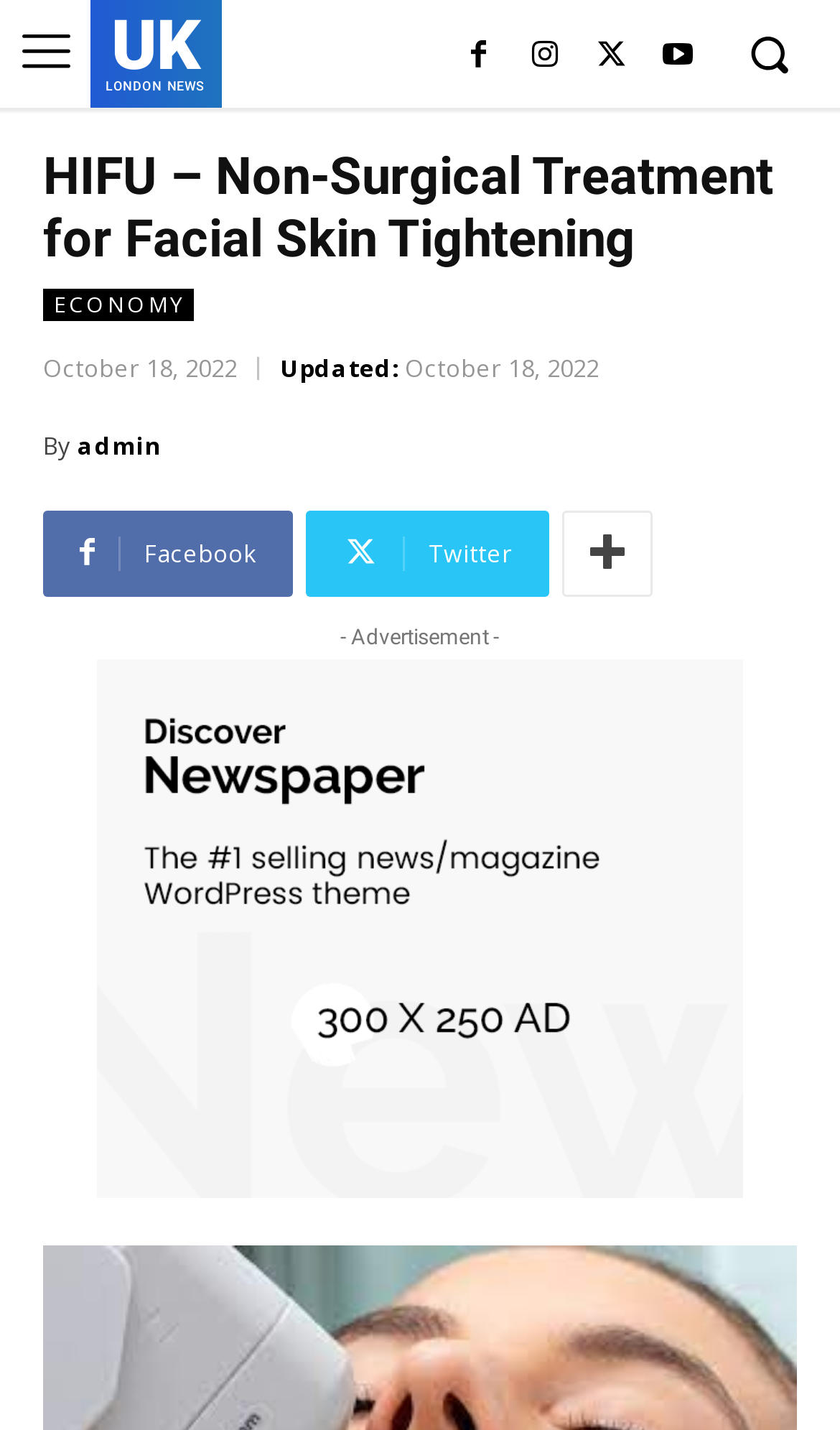Please provide the bounding box coordinate of the region that matches the element description: Search. Coordinates should be in the format (top-left x, top-left y, bottom-right x, bottom-right y) and all values should be between 0 and 1.

None